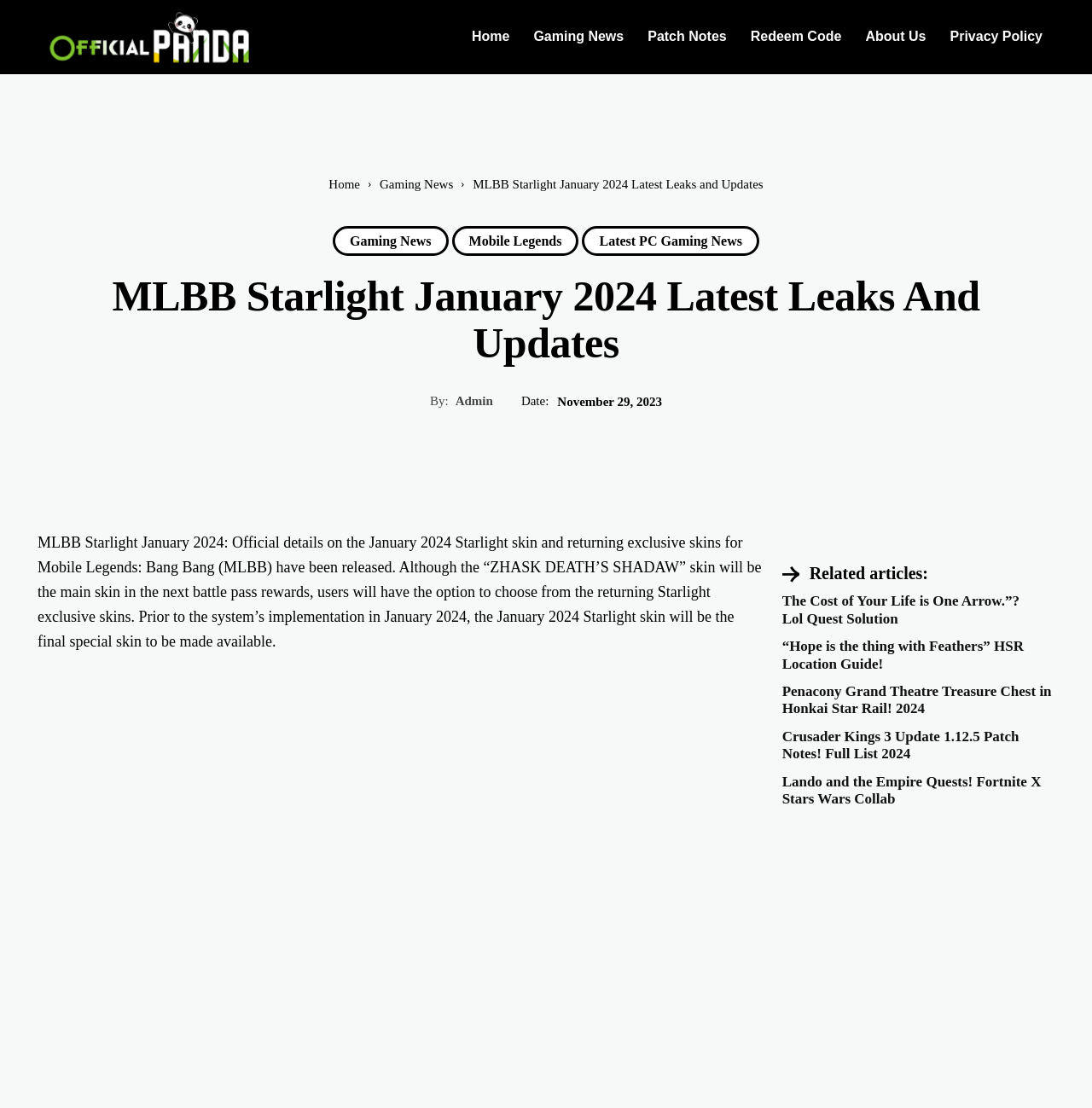Bounding box coordinates are specified in the format (top-left x, top-left y, bottom-right x, bottom-right y). All values are floating point numbers bounded between 0 and 1. Please provide the bounding box coordinate of the region this sentence describes: Mix

[0.538, 0.397, 0.569, 0.428]